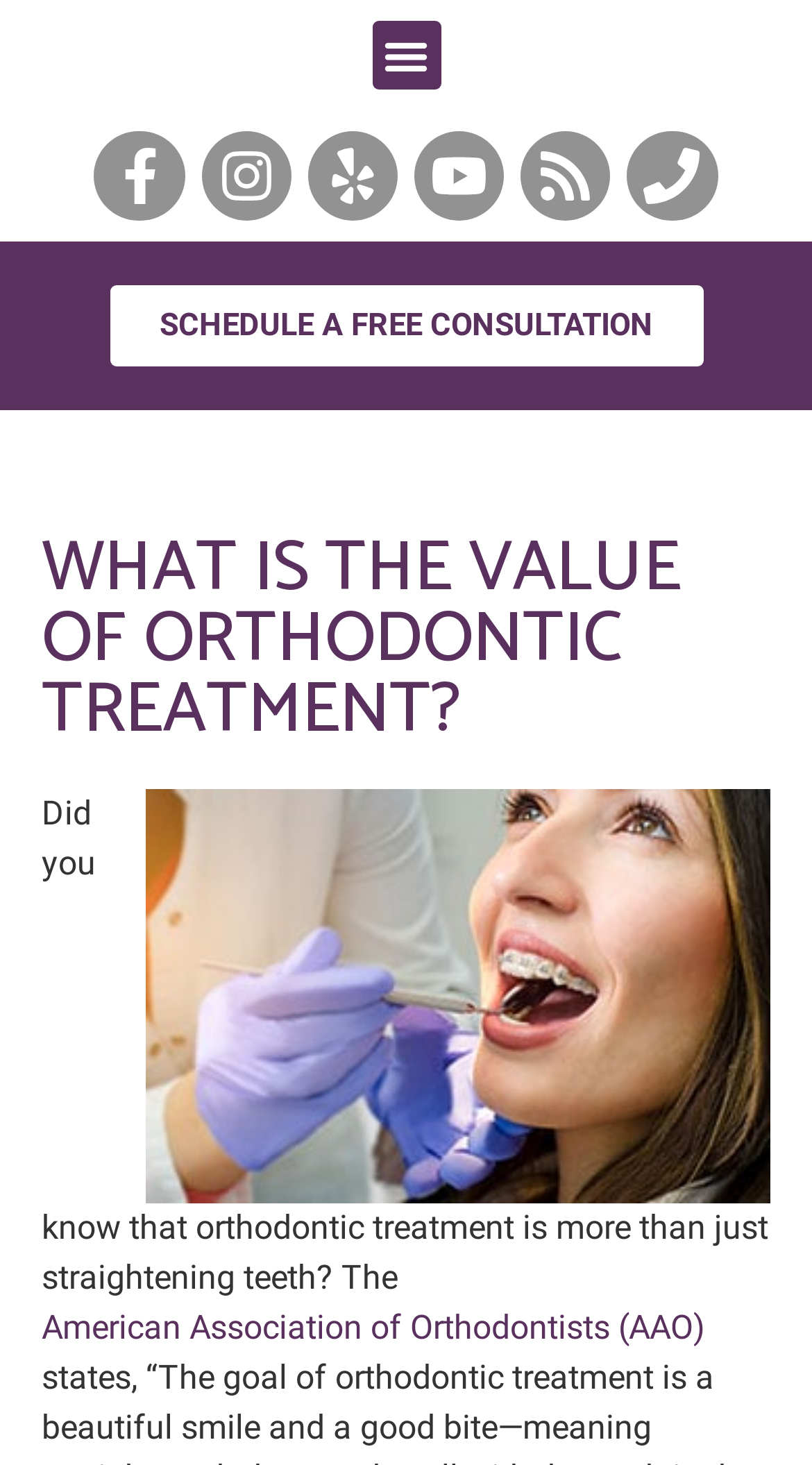Provide a thorough description of this webpage.

The webpage is about Vinson Orthodontics, with a focus on the value of orthodontic treatment. At the top, there is a menu toggle button on the right side, accompanied by social media links, including Facebook, Instagram, Yelp, Youtube, and Rss, each with its corresponding icon. On the top right corner, there is a phone icon with a link to contact information.

Below the top section, there is a prominent call-to-action button to schedule a free consultation. The main content of the page is divided into two sections. On the left side, there is a heading that asks "WHAT IS THE VALUE OF ORTHODONTIC TREATMENT?" followed by a paragraph of text that explains the importance of orthodontic treatment, citing the American Association of Orthodontists (AAO). On the right side, there is a large image of a woman getting her braces examined, which illustrates the concept of orthodontic treatment.

Overall, the webpage has a clear structure, with a focus on conveying the value of orthodontic treatment and encouraging visitors to take action by scheduling a consultation.